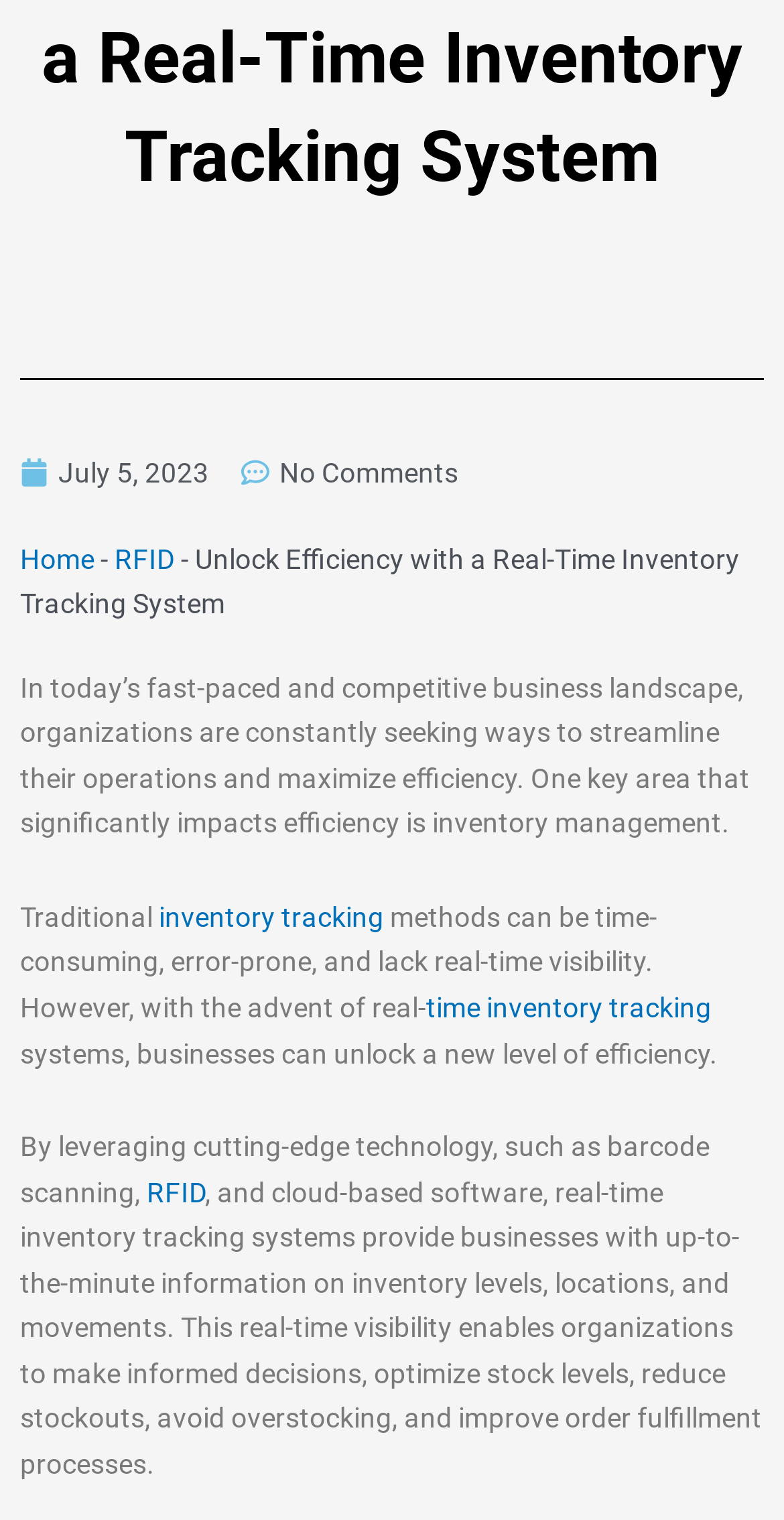What is the main topic of the webpage?
Using the information from the image, answer the question thoroughly.

The main topic of the webpage can be inferred from the breadcrumbs navigation, which includes 'Home' and 'RFID', and the content of the webpage, which discusses the benefits of real-time inventory tracking systems using RFID technology.